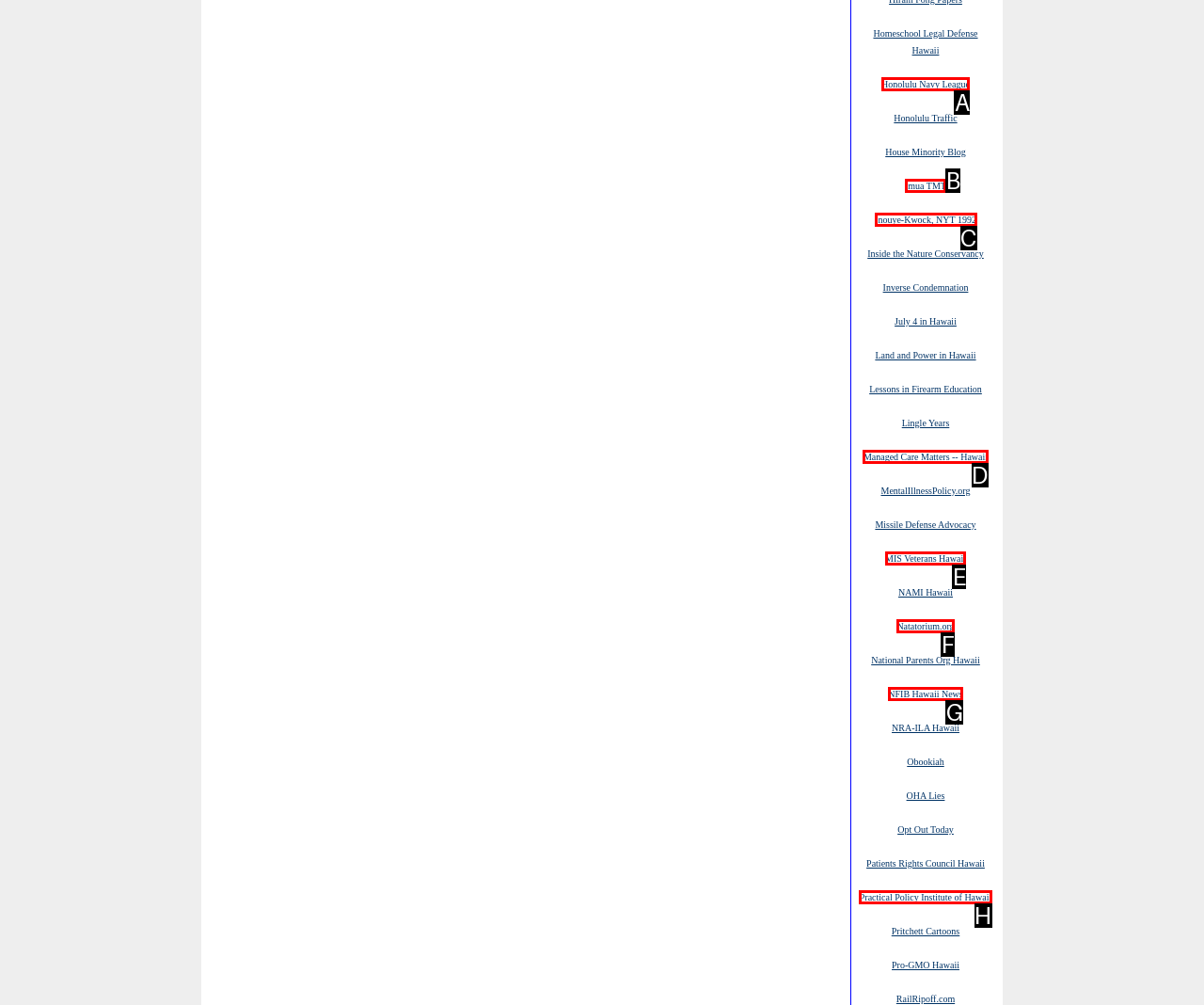Tell me which one HTML element I should click to complete this task: check Inouye-Kwock, NYT 1992 Answer with the option's letter from the given choices directly.

C